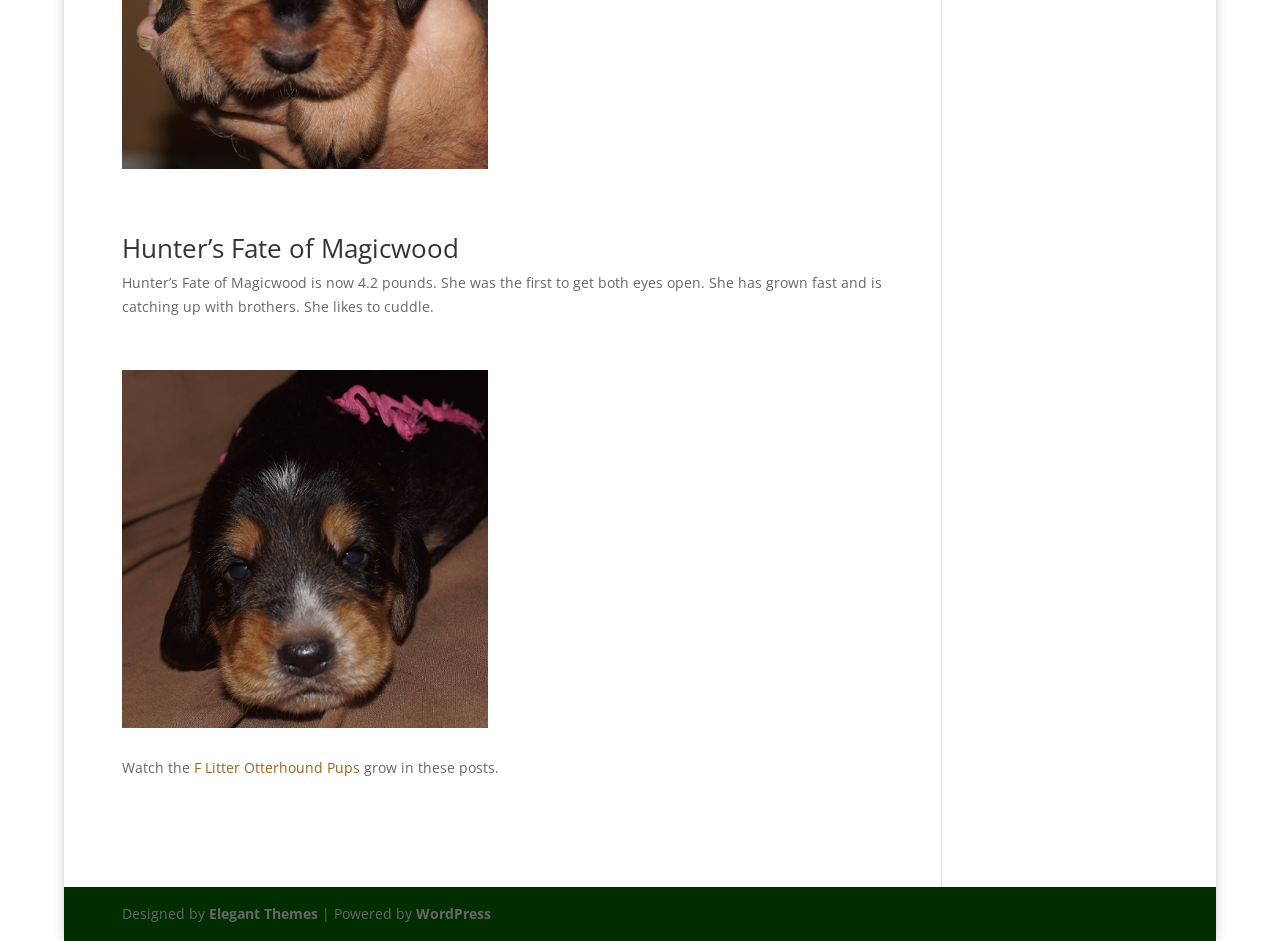What is the name of the litter?
Examine the webpage screenshot and provide an in-depth answer to the question.

The link 'F Litter Otterhound Pups' suggests that the litter is referred to as 'F Litter'.